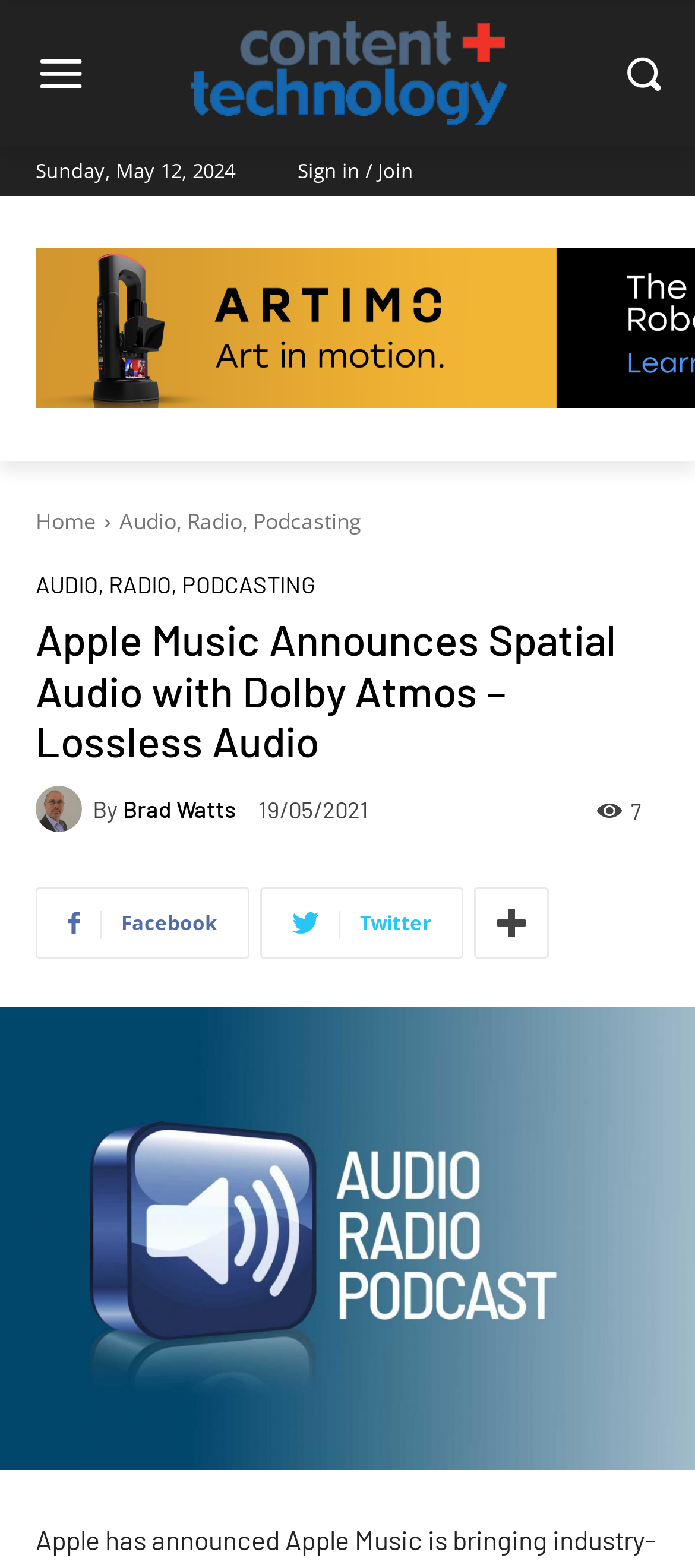Identify the bounding box coordinates of the part that should be clicked to carry out this instruction: "read the blog posts".

None